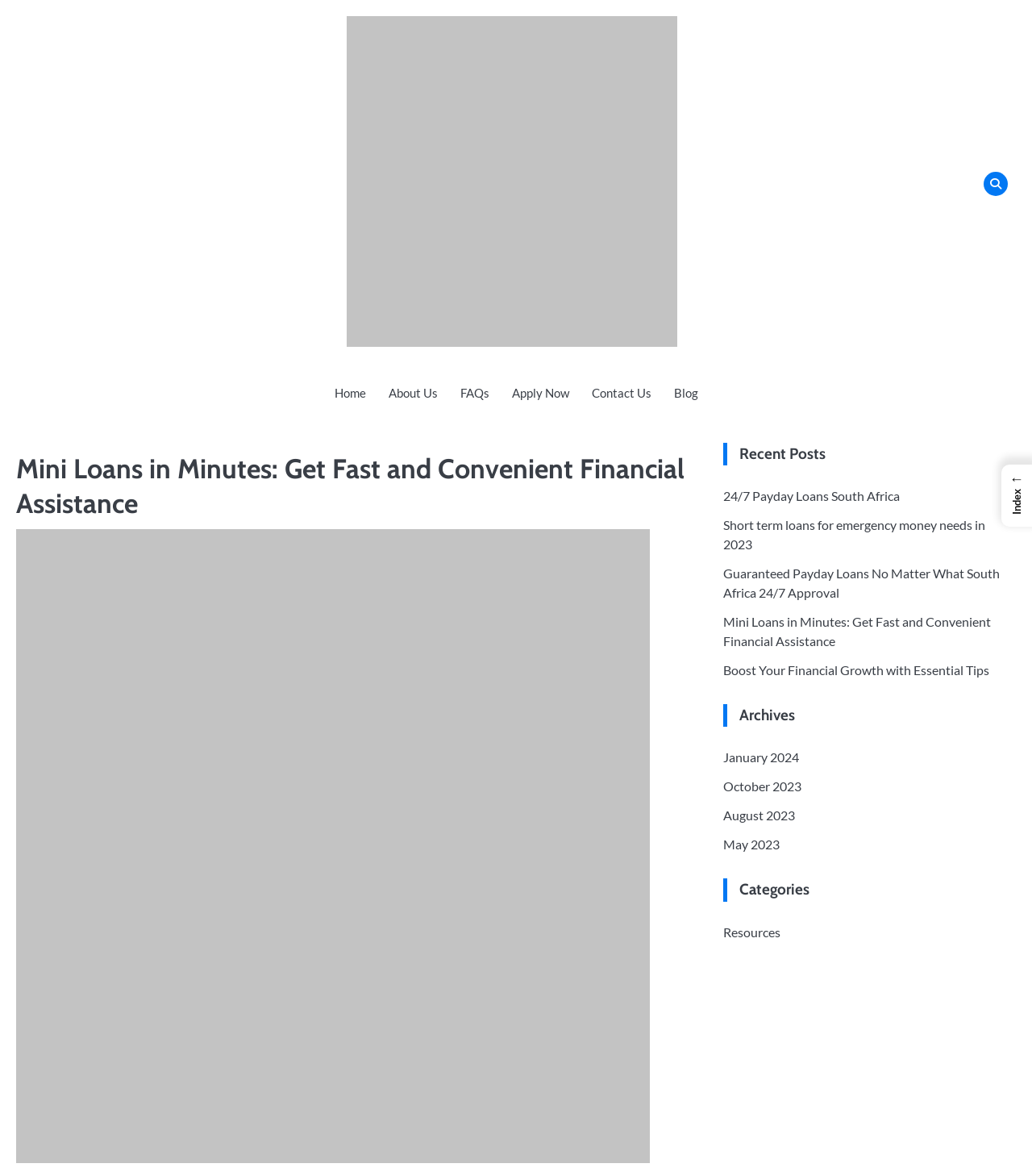Respond to the question with just a single word or phrase: 
What is the logo of the website?

Payday Mate